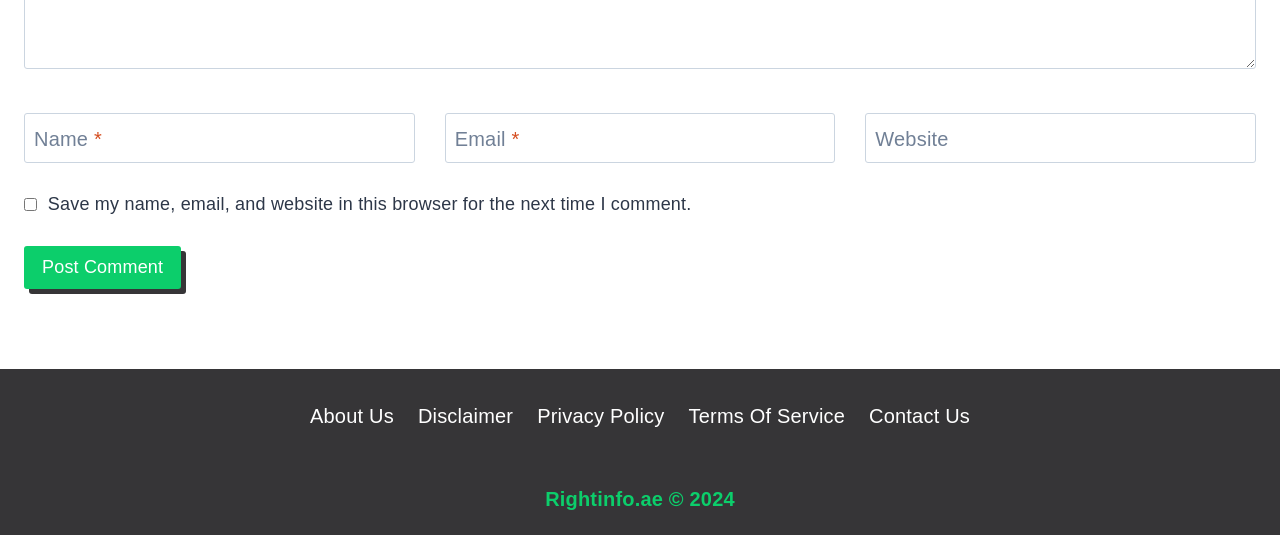Please locate the bounding box coordinates for the element that should be clicked to achieve the following instruction: "Click the Post Comment button". Ensure the coordinates are given as four float numbers between 0 and 1, i.e., [left, top, right, bottom].

[0.019, 0.46, 0.142, 0.541]